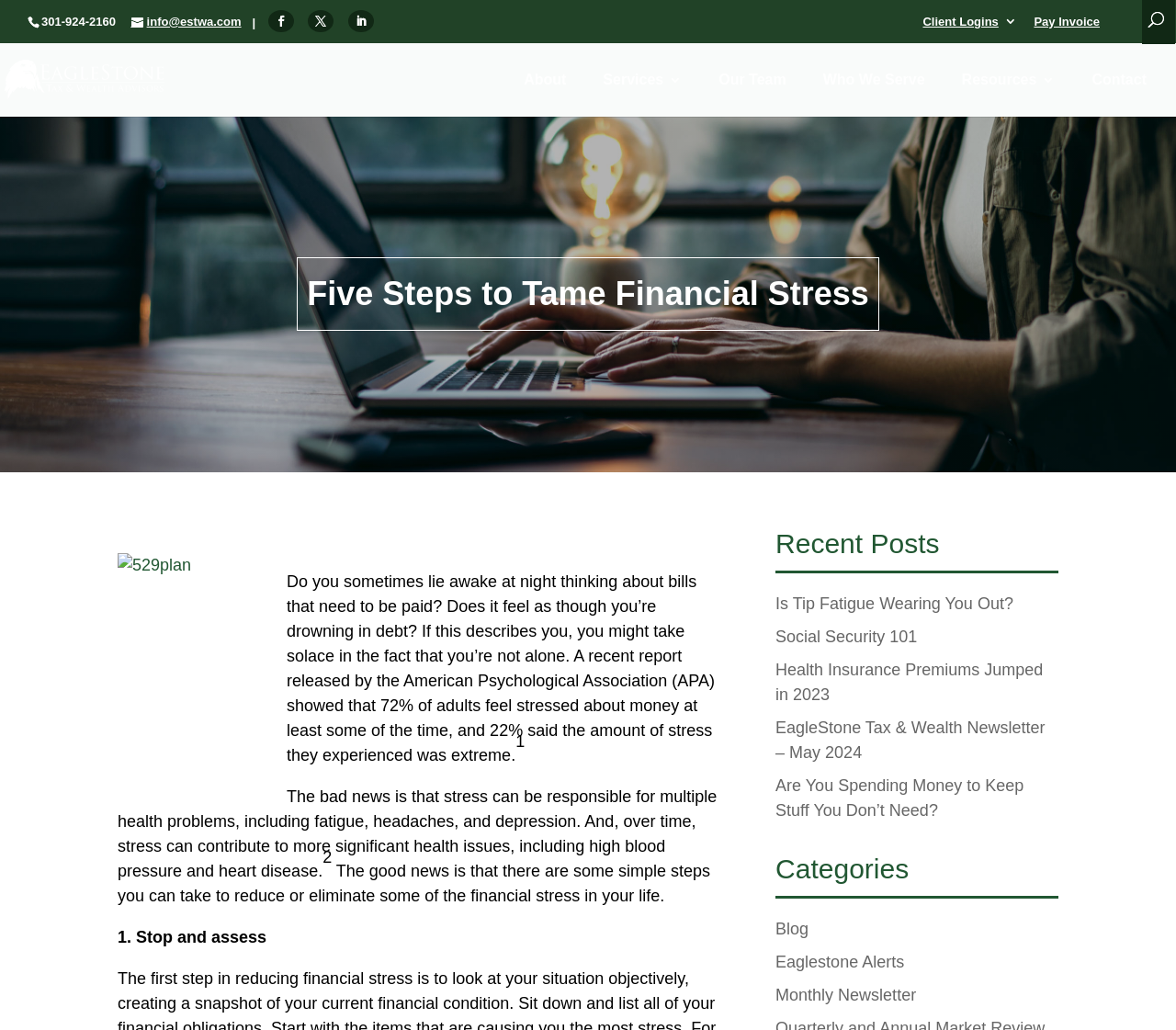Please identify the bounding box coordinates of the clickable element to fulfill the following instruction: "Login to client area". The coordinates should be four float numbers between 0 and 1, i.e., [left, top, right, bottom].

[0.785, 0.015, 0.865, 0.027]